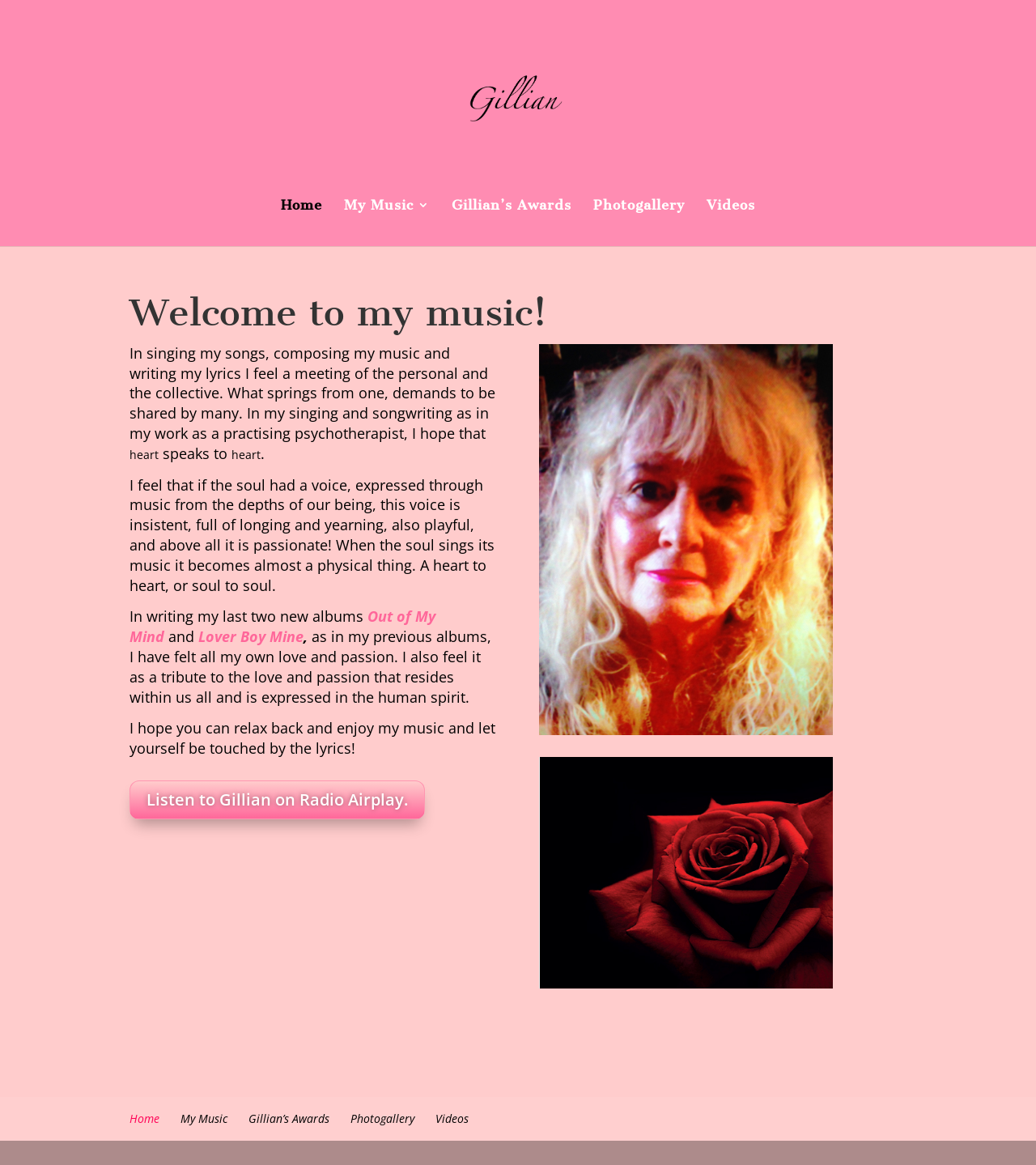Please specify the bounding box coordinates of the clickable region necessary for completing the following instruction: "Check out Gillian's awards". The coordinates must consist of four float numbers between 0 and 1, i.e., [left, top, right, bottom].

[0.436, 0.171, 0.552, 0.211]